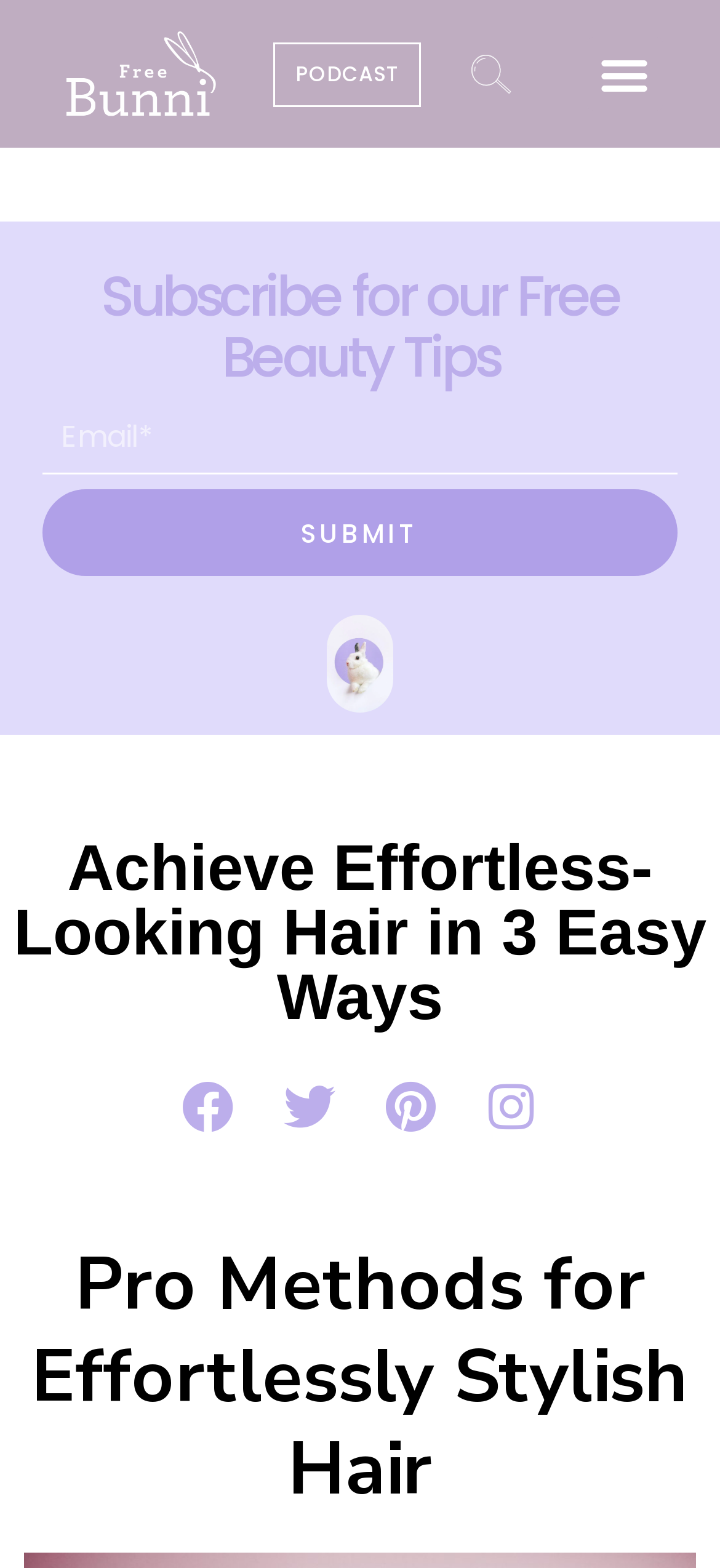Please use the details from the image to answer the following question comprehensively:
What is the call-to-action of the button below the textbox?

The button below the textbox is labeled 'SUBMIT', indicating that it is used to submit the email address input in the textbox, likely to complete a subscription or newsletter sign-up process.